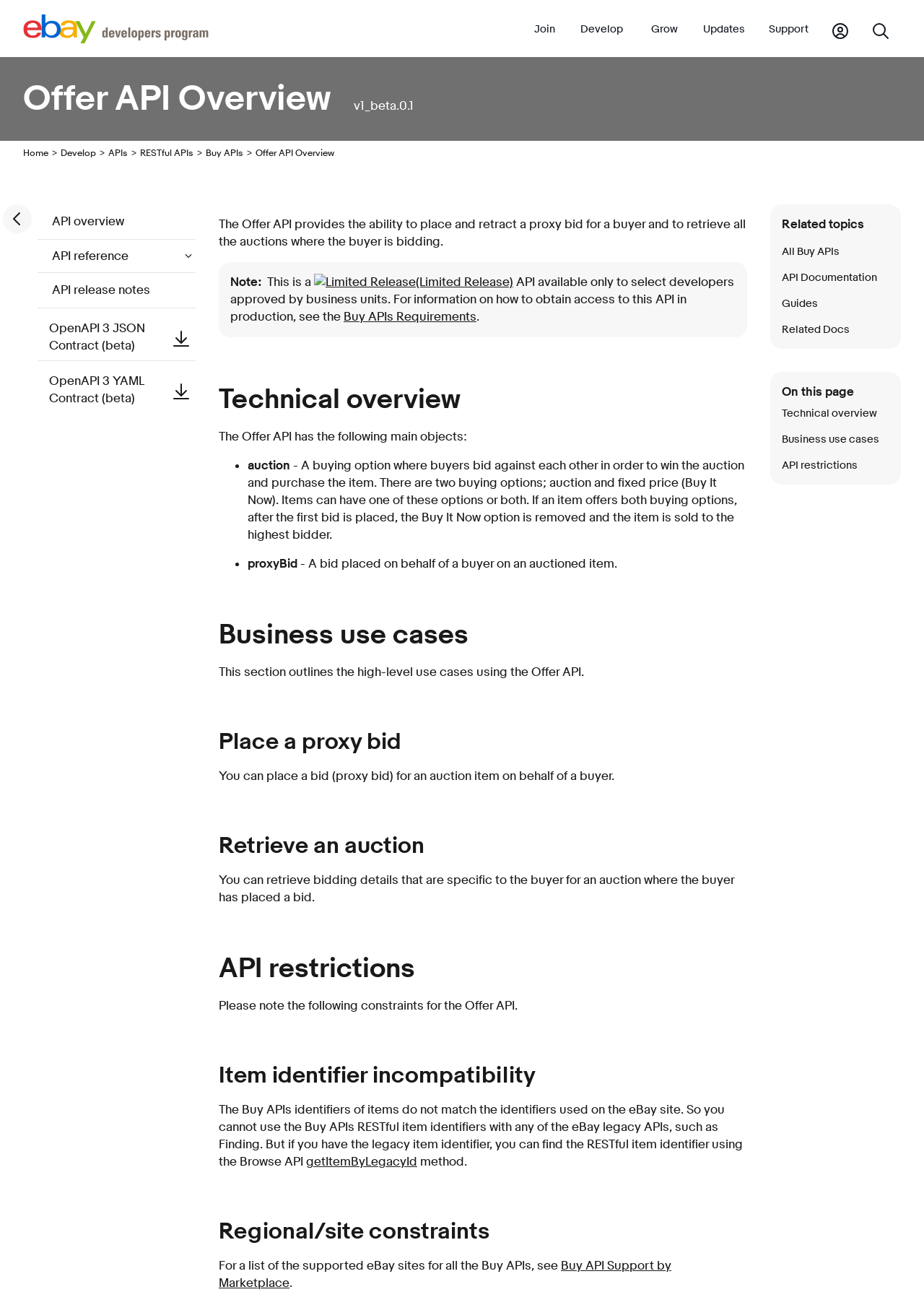Given the element description, predict the bounding box coordinates in the format (top-left x, top-left y, bottom-right x, bottom-right y), using floating point numbers between 0 and 1: Home

[0.025, 0.112, 0.052, 0.121]